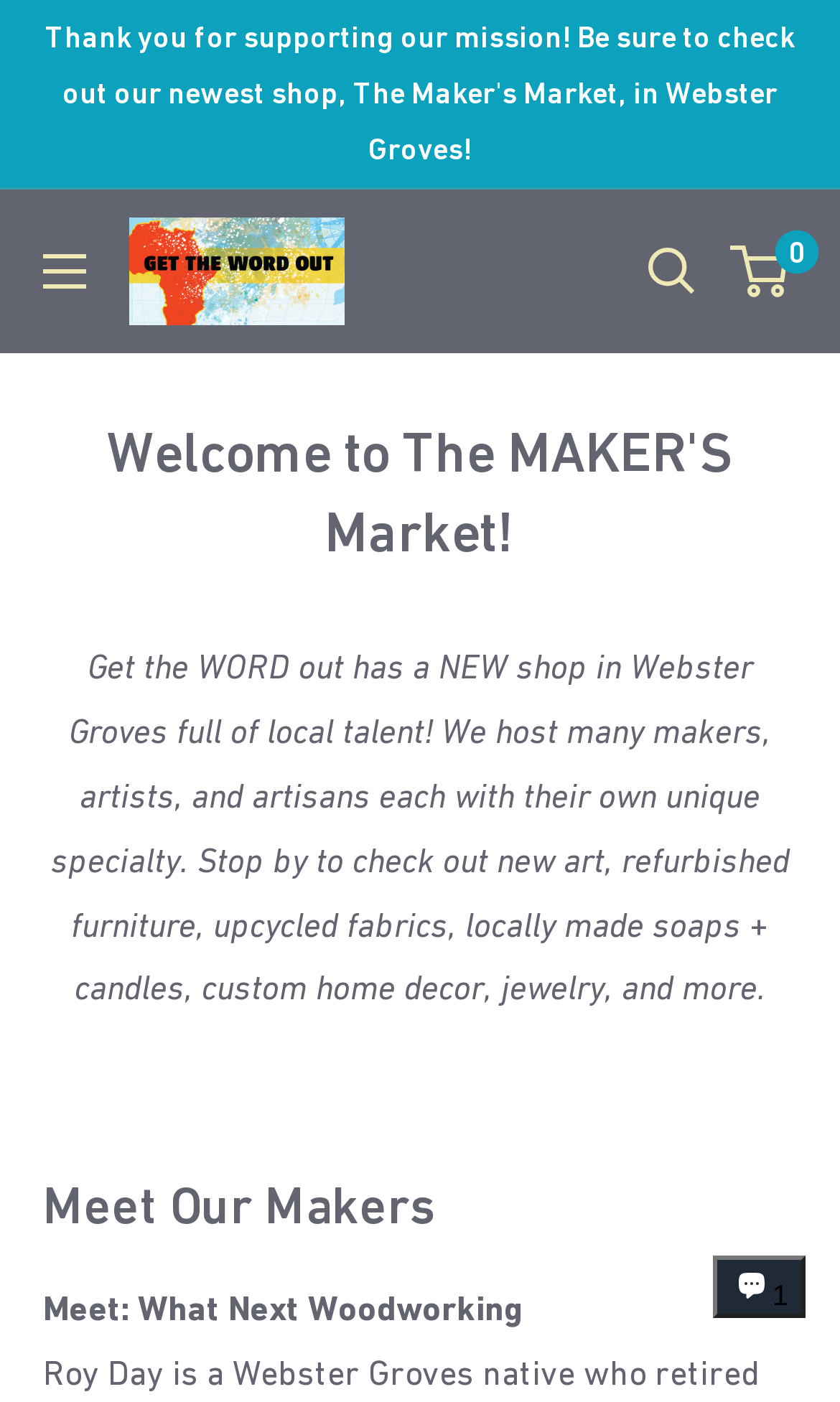Please determine the primary heading and provide its text.

Welcome to The MAKER'S Market!